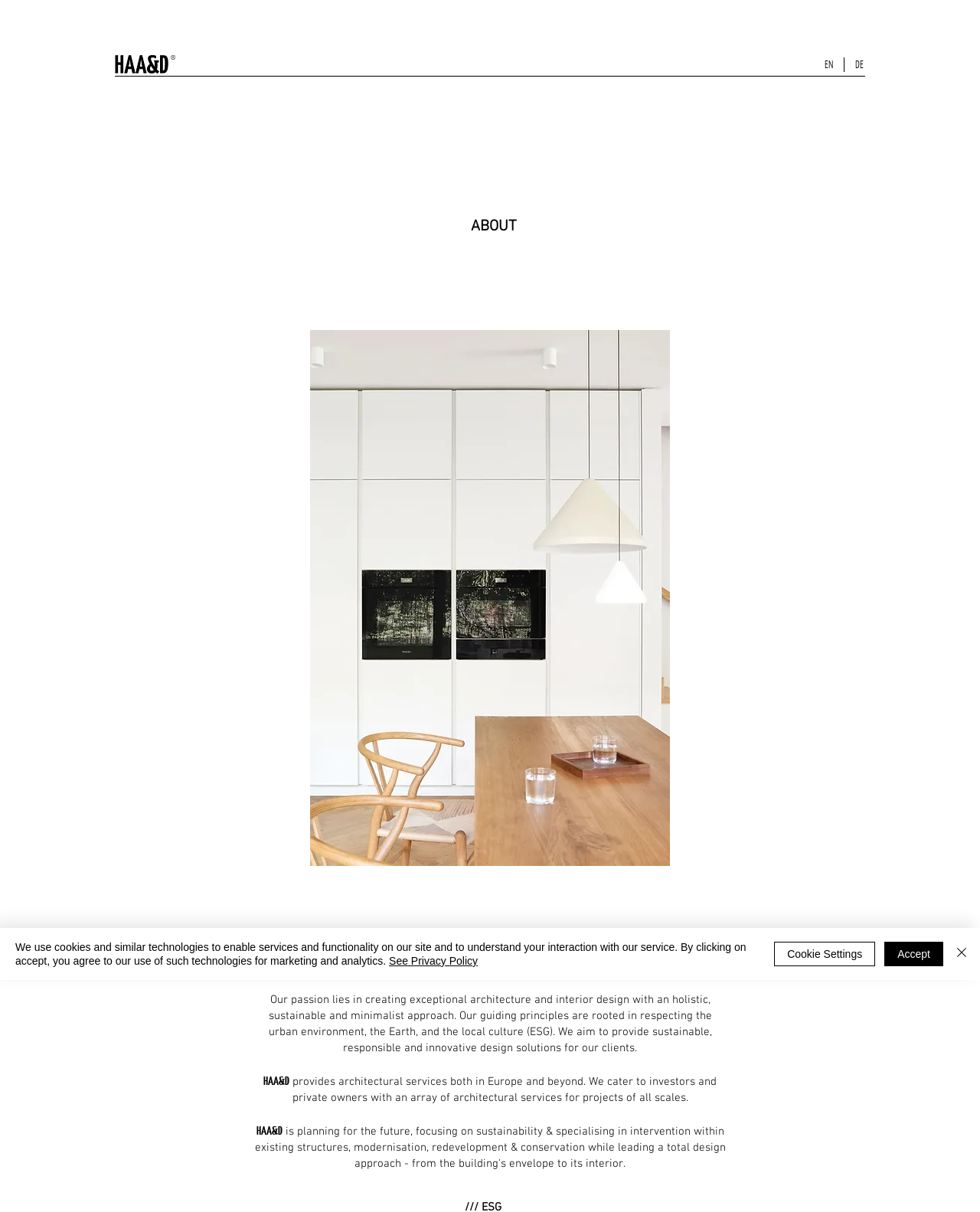From the element description March 3, 2023, predict the bounding box coordinates of the UI element. The coordinates must be specified in the format (top-left x, top-left y, bottom-right x, bottom-right y) and should be within the 0 to 1 range.

None